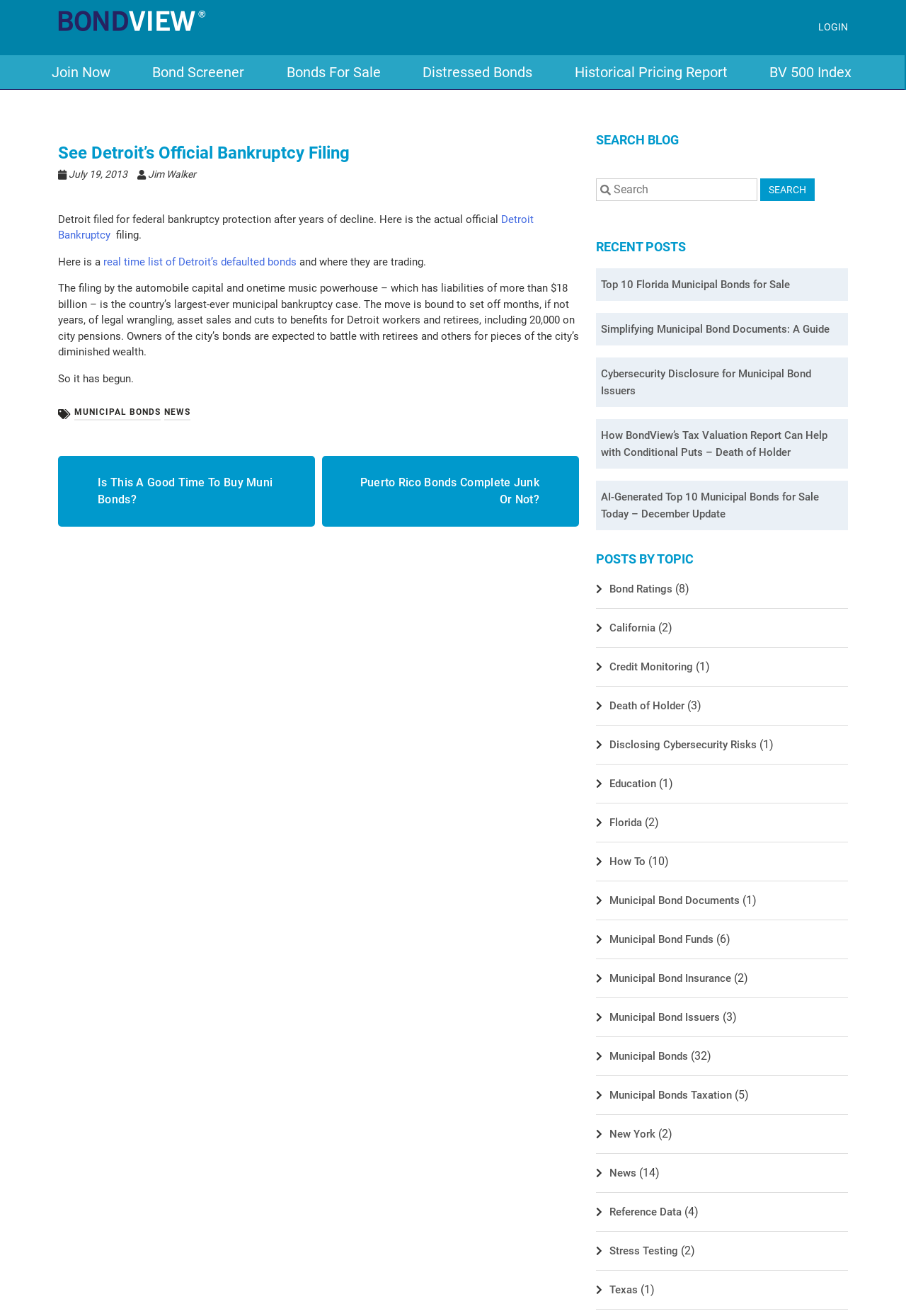Provide the bounding box coordinates of the area you need to click to execute the following instruction: "Explore the 'Municipal Bonds' topic".

[0.673, 0.797, 0.759, 0.807]